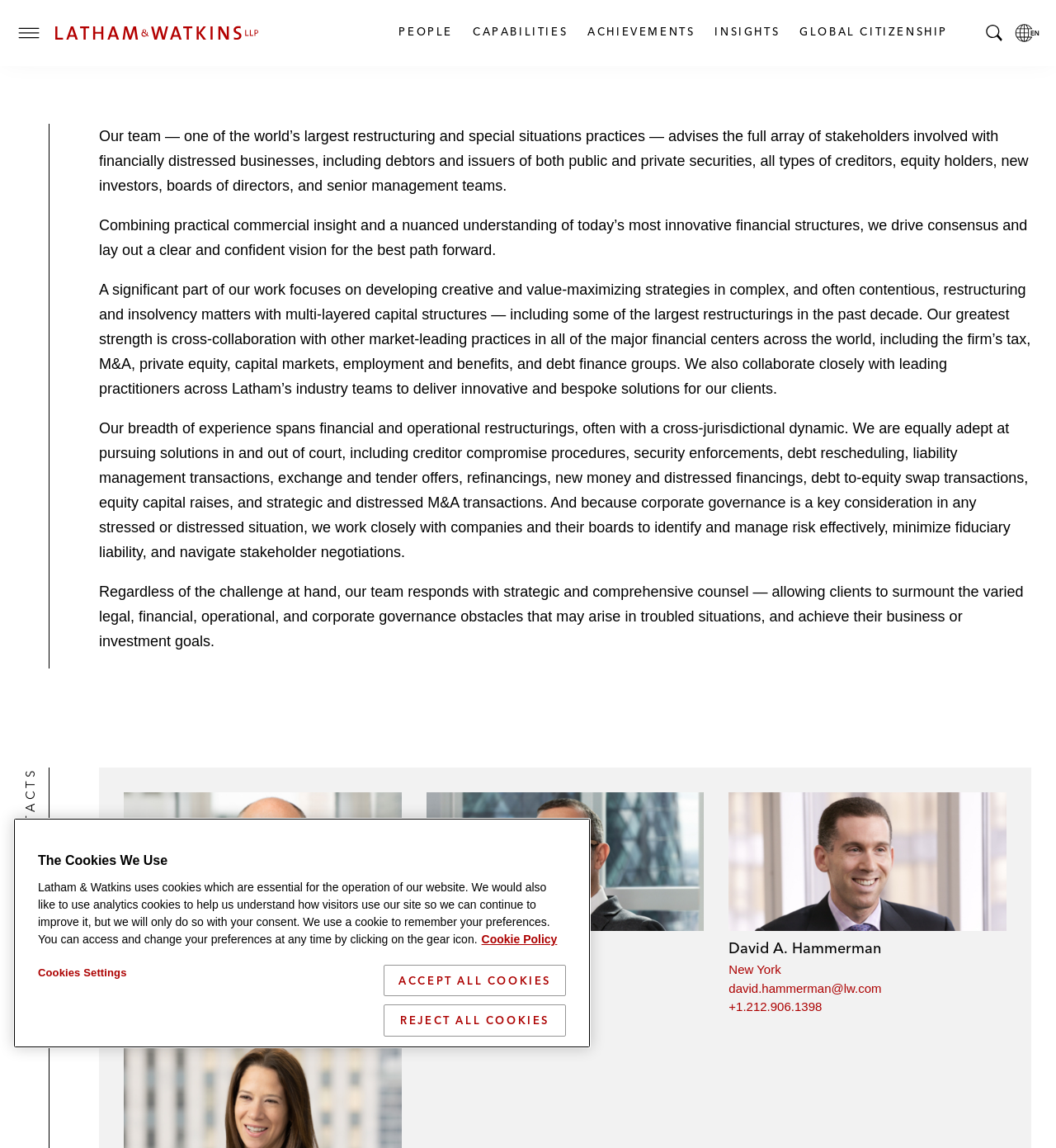Utilize the information from the image to answer the question in detail:
What is the role of the team mentioned on the webpage?

I found the answer by reading the text on the webpage, which states that the team 'advises the full array of stakeholders involved with financially distressed businesses'.